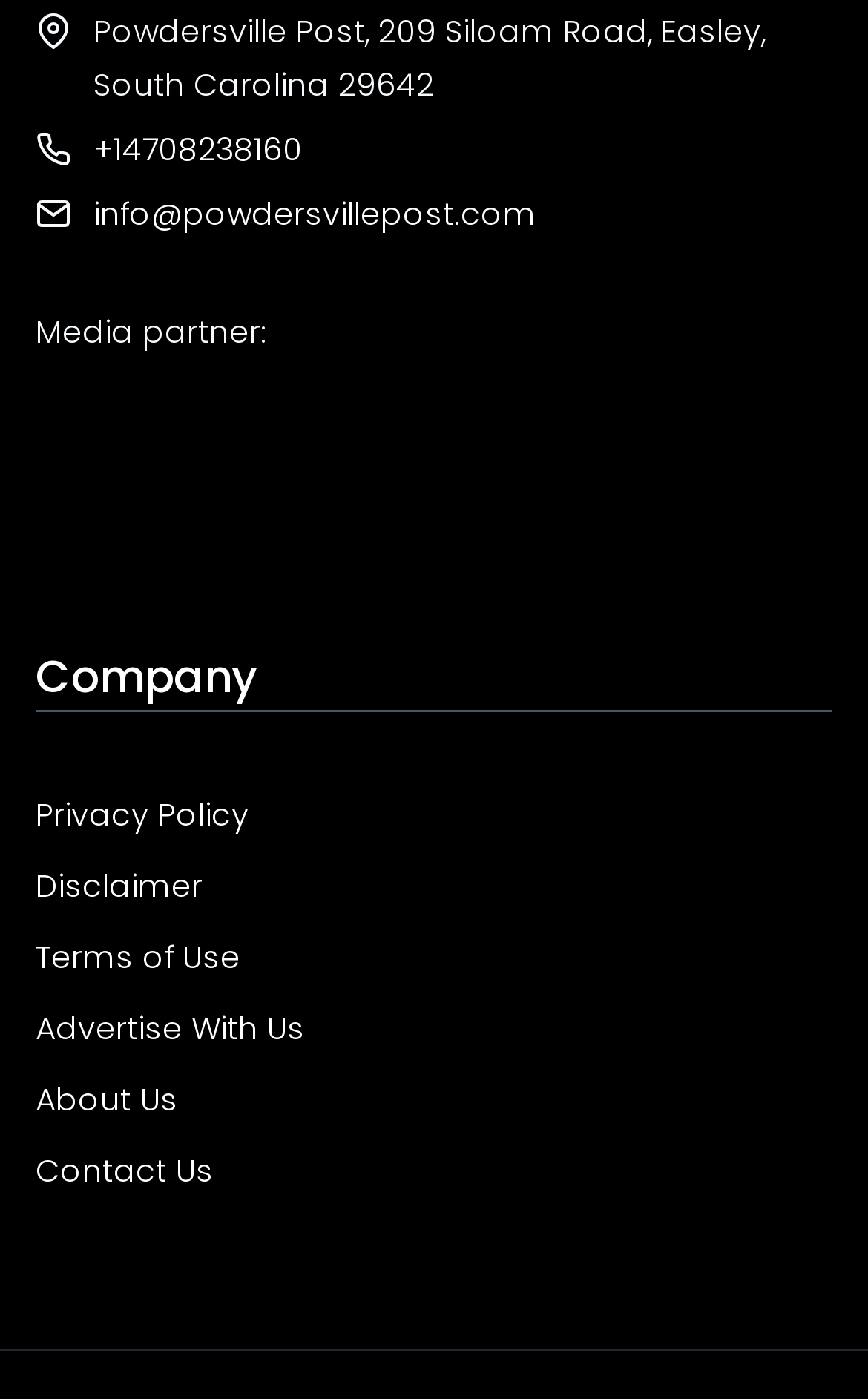Identify the bounding box coordinates for the UI element described as follows: About Us. Use the format (top-left x, top-left y, bottom-right x, bottom-right y) and ensure all values are floating point numbers between 0 and 1.

[0.041, 0.77, 0.205, 0.801]